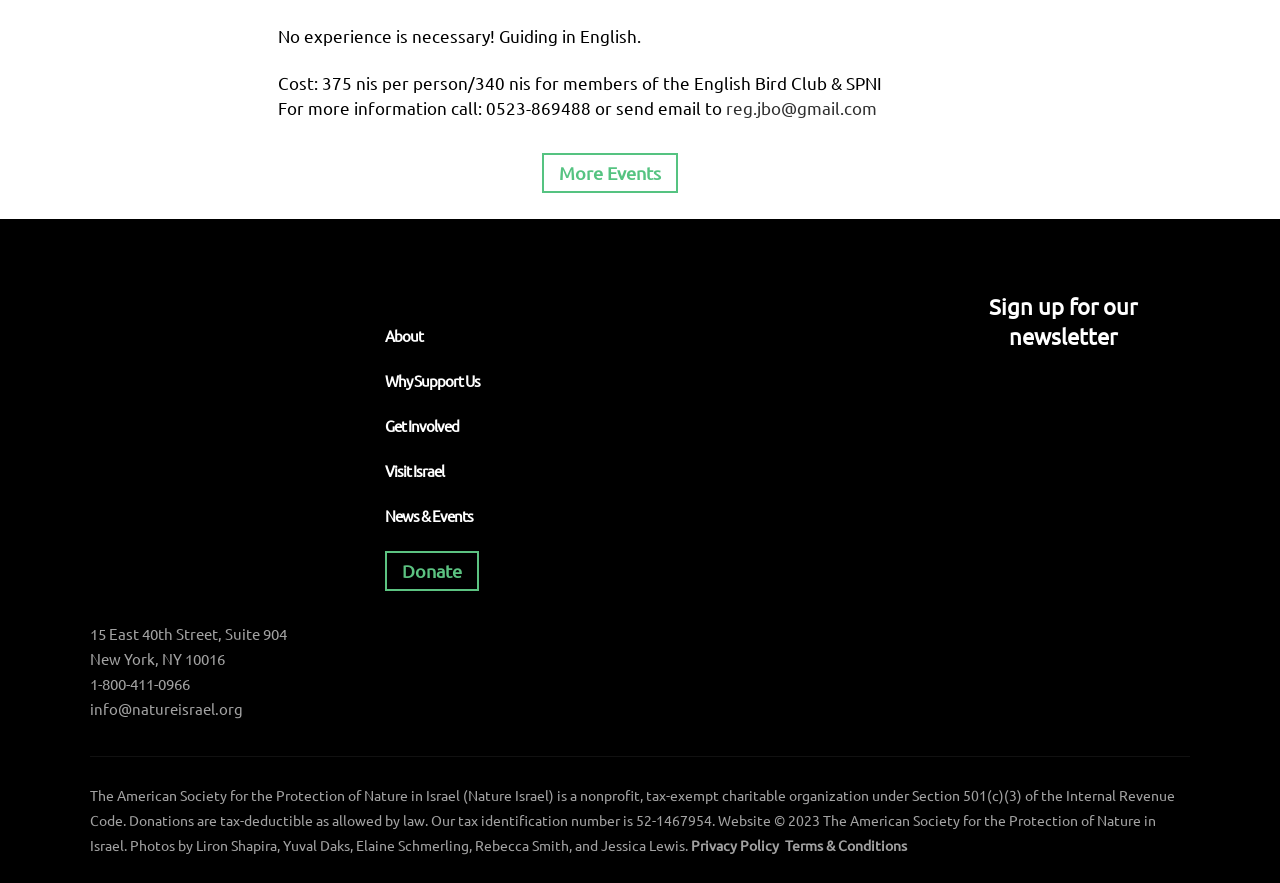Determine the bounding box for the HTML element described here: "Why Support Us". The coordinates should be given as [left, top, right, bottom] with each number being a float between 0 and 1.

[0.301, 0.42, 0.375, 0.442]